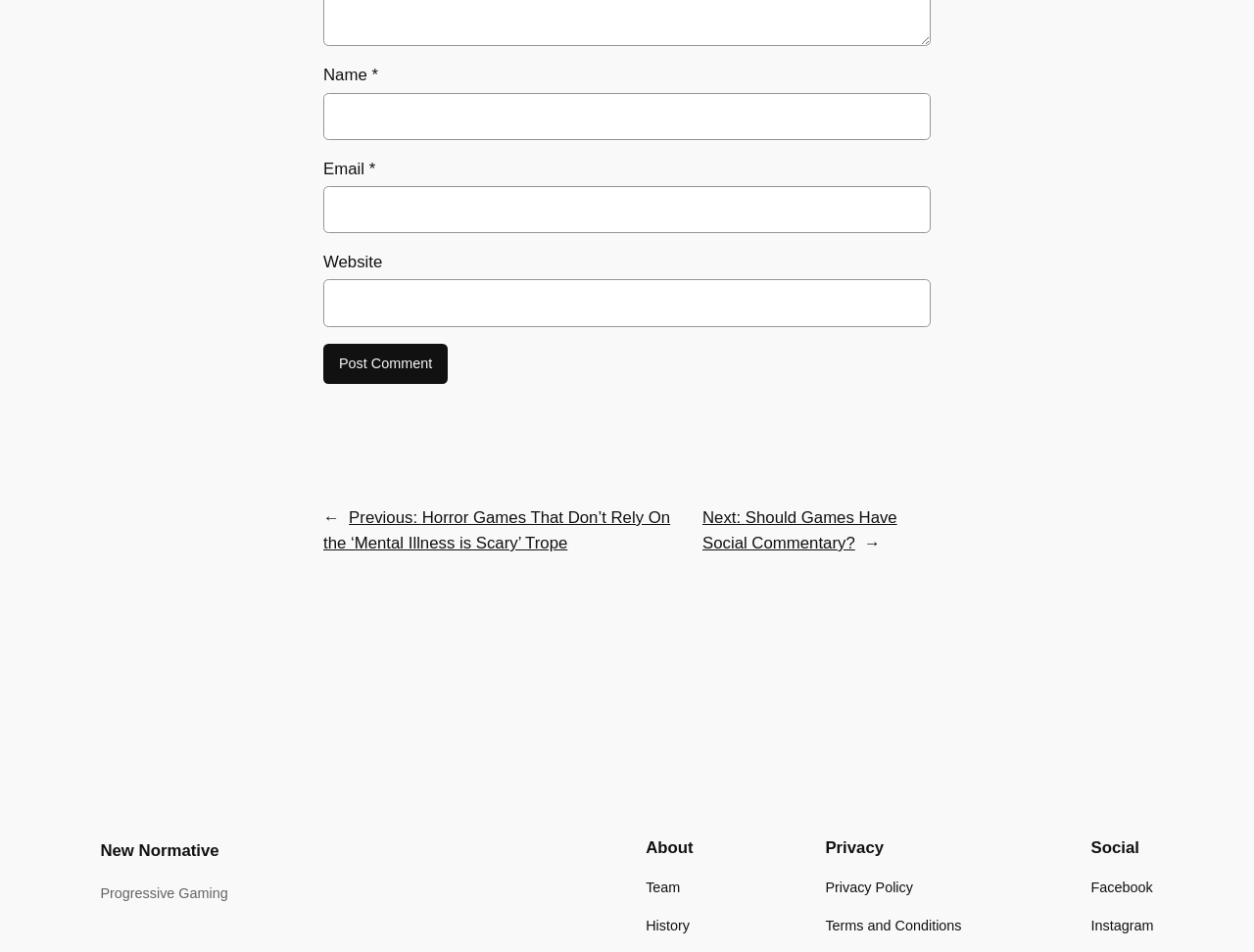Please find the bounding box coordinates of the element that needs to be clicked to perform the following instruction: "Check the Privacy Policy". The bounding box coordinates should be four float numbers between 0 and 1, represented as [left, top, right, bottom].

[0.658, 0.921, 0.728, 0.944]